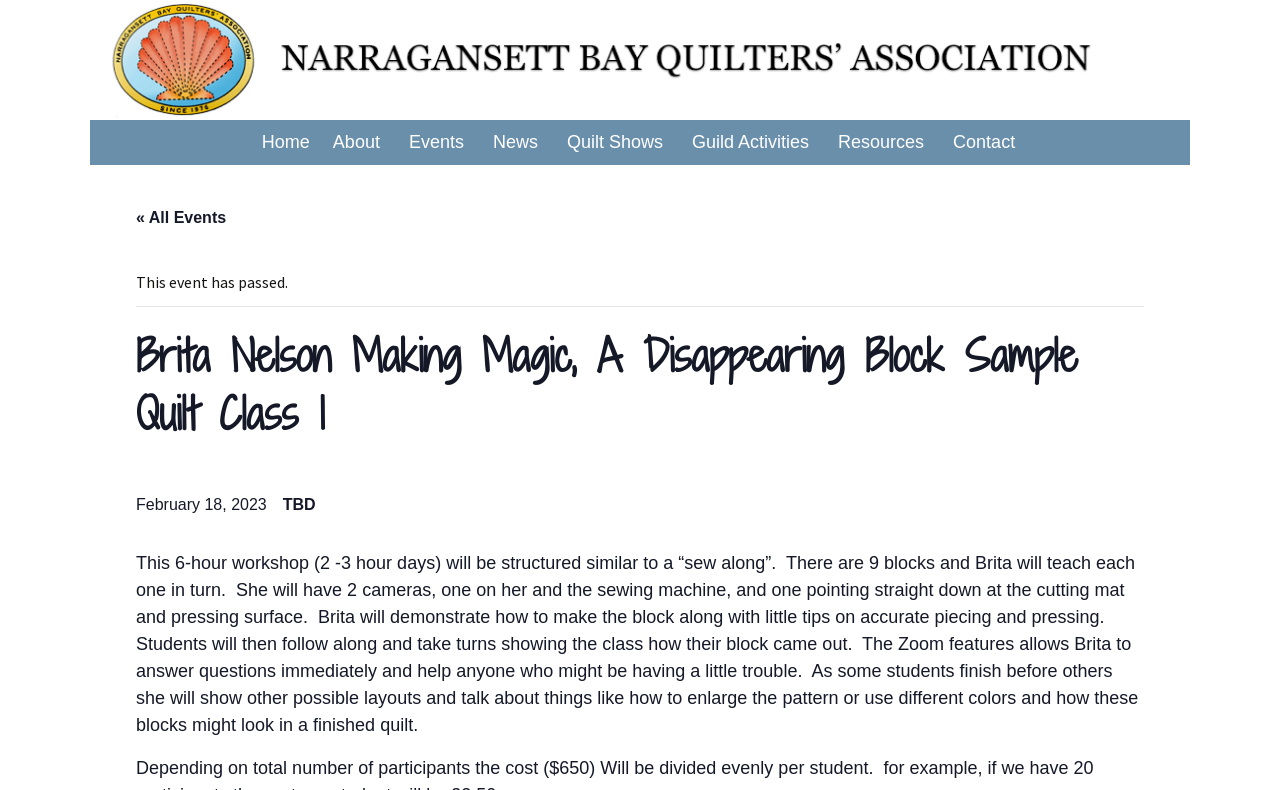How many hours is the workshop?
Using the image, respond with a single word or phrase.

6 hours